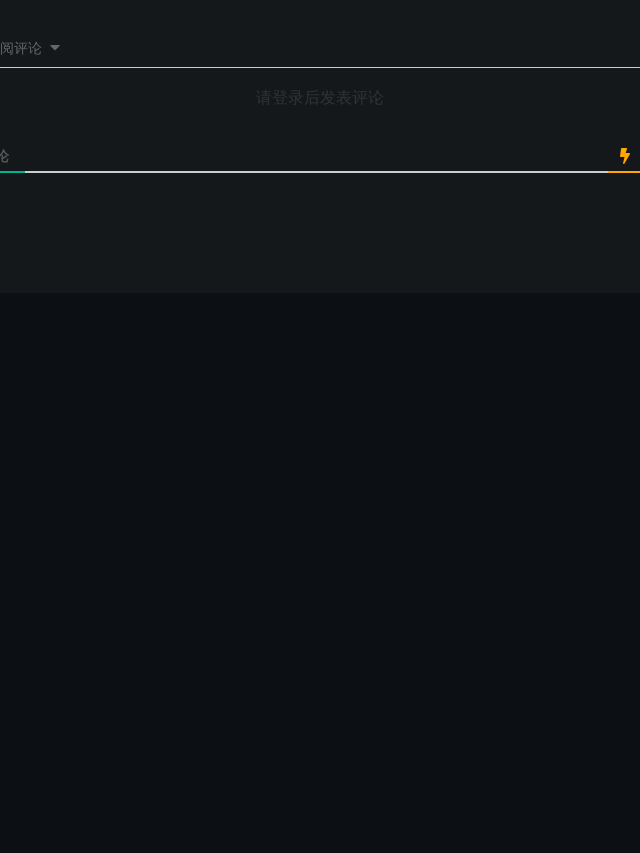What is the focus of the image?
Based on the image, please offer an in-depth response to the question.

The title of the image, 'Original Point Treatment 23 Years of Severe Eczema: 21 Days of Shock', suggests that the focus of the image is on a method or program related to treating eczema over a significant period of time, possibly highlighting transformative health practices.